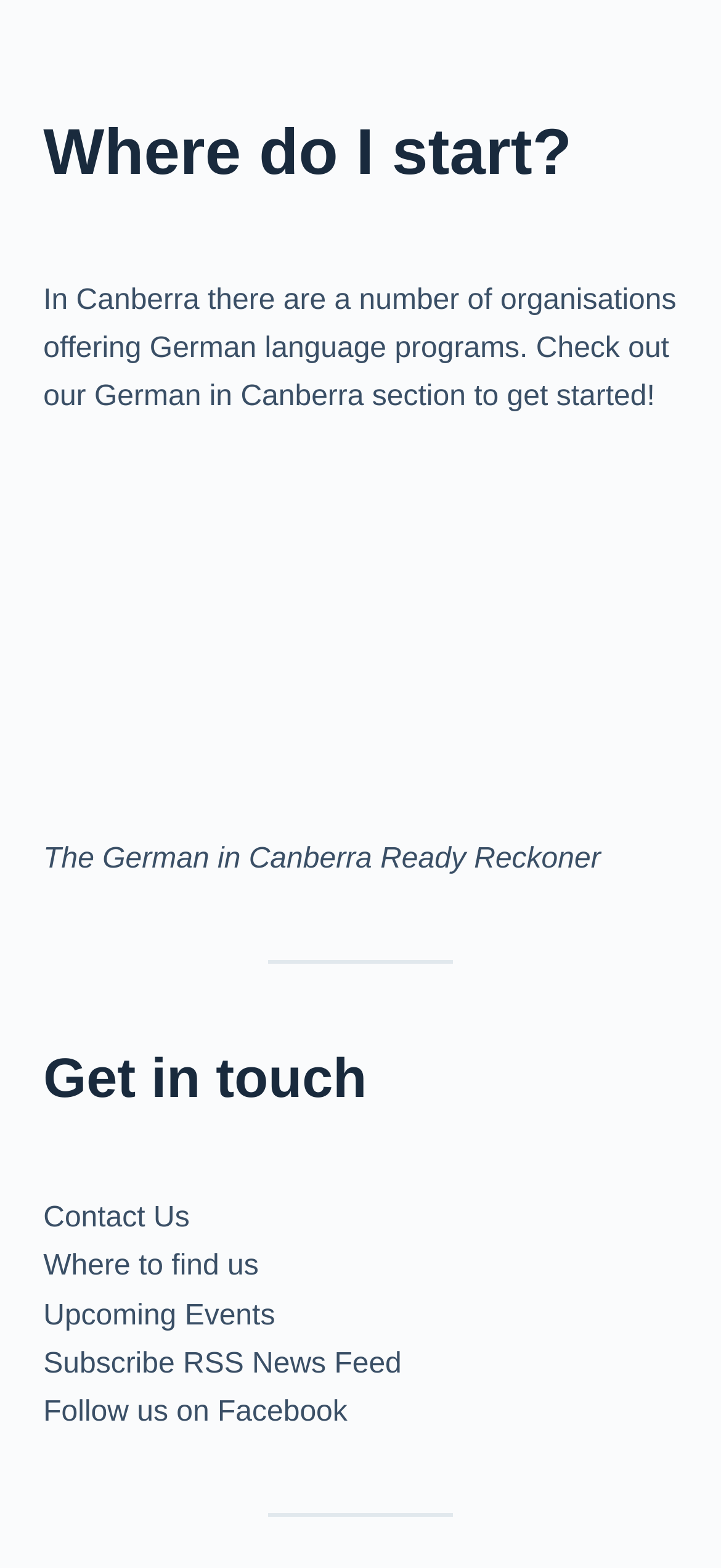Reply to the question with a single word or phrase:
How many links are there in the 'Get in touch' section?

5